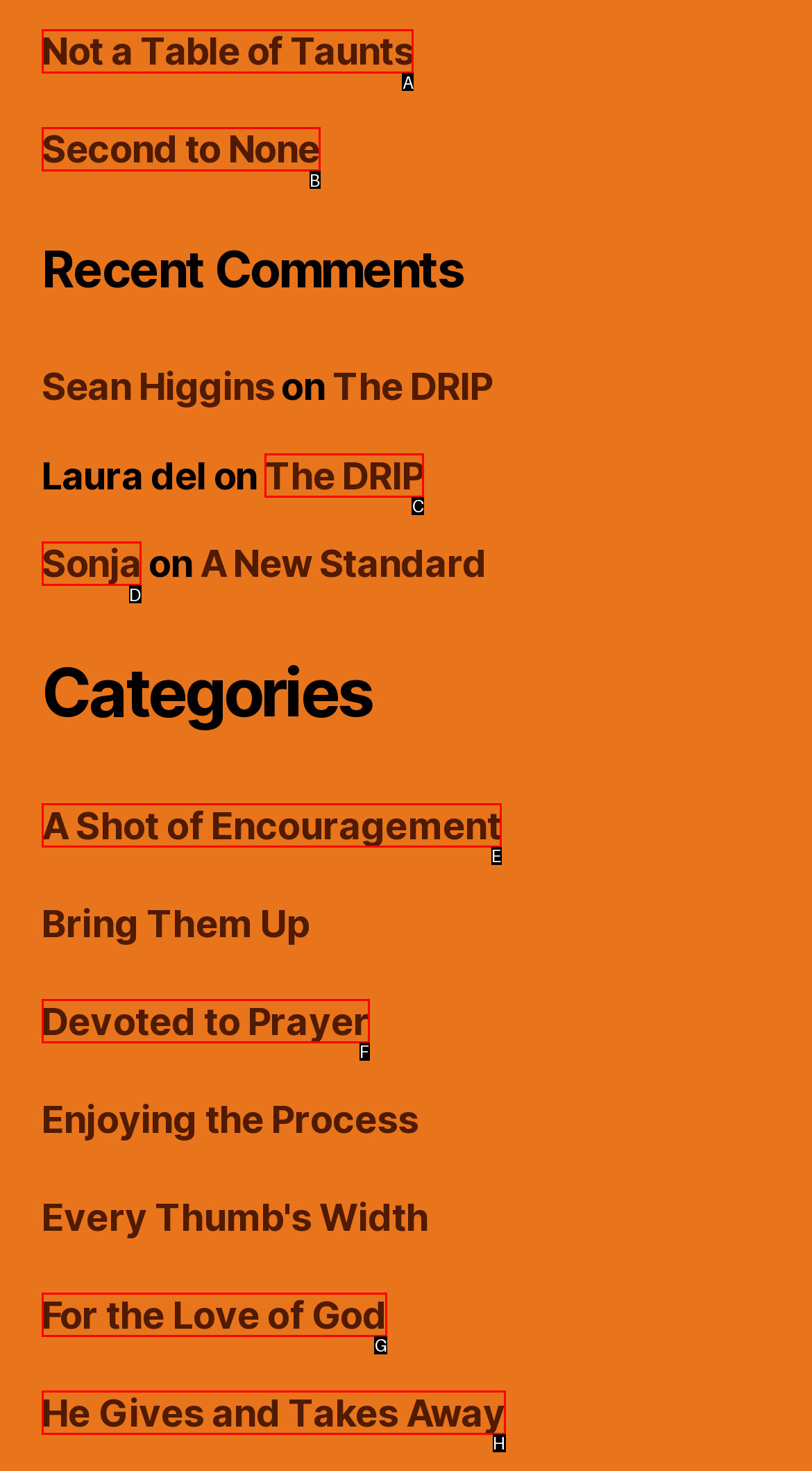Using the given description: Sonja, identify the HTML element that corresponds best. Answer with the letter of the correct option from the available choices.

D